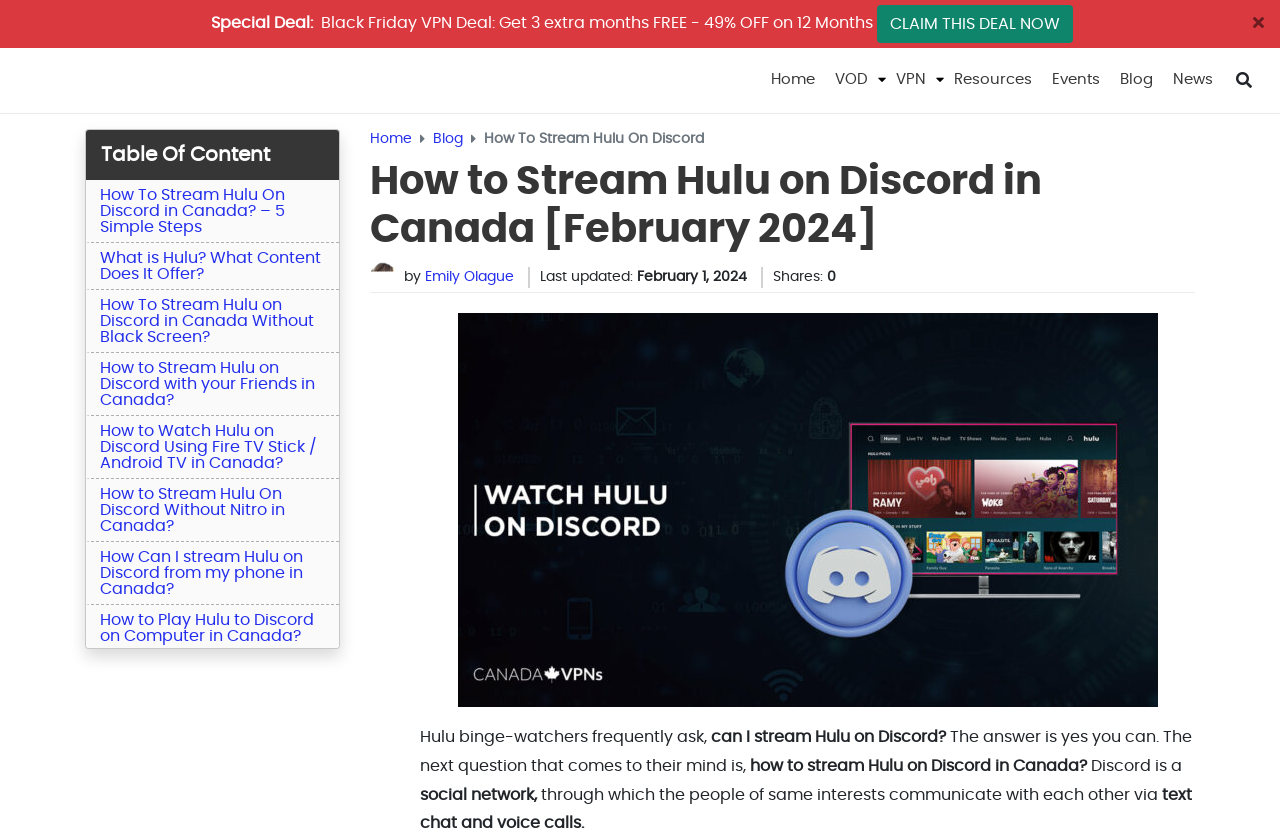Could you specify the bounding box coordinates for the clickable section to complete the following instruction: "Read the review of the Lord of the Rings: The Two Towers movie"?

None